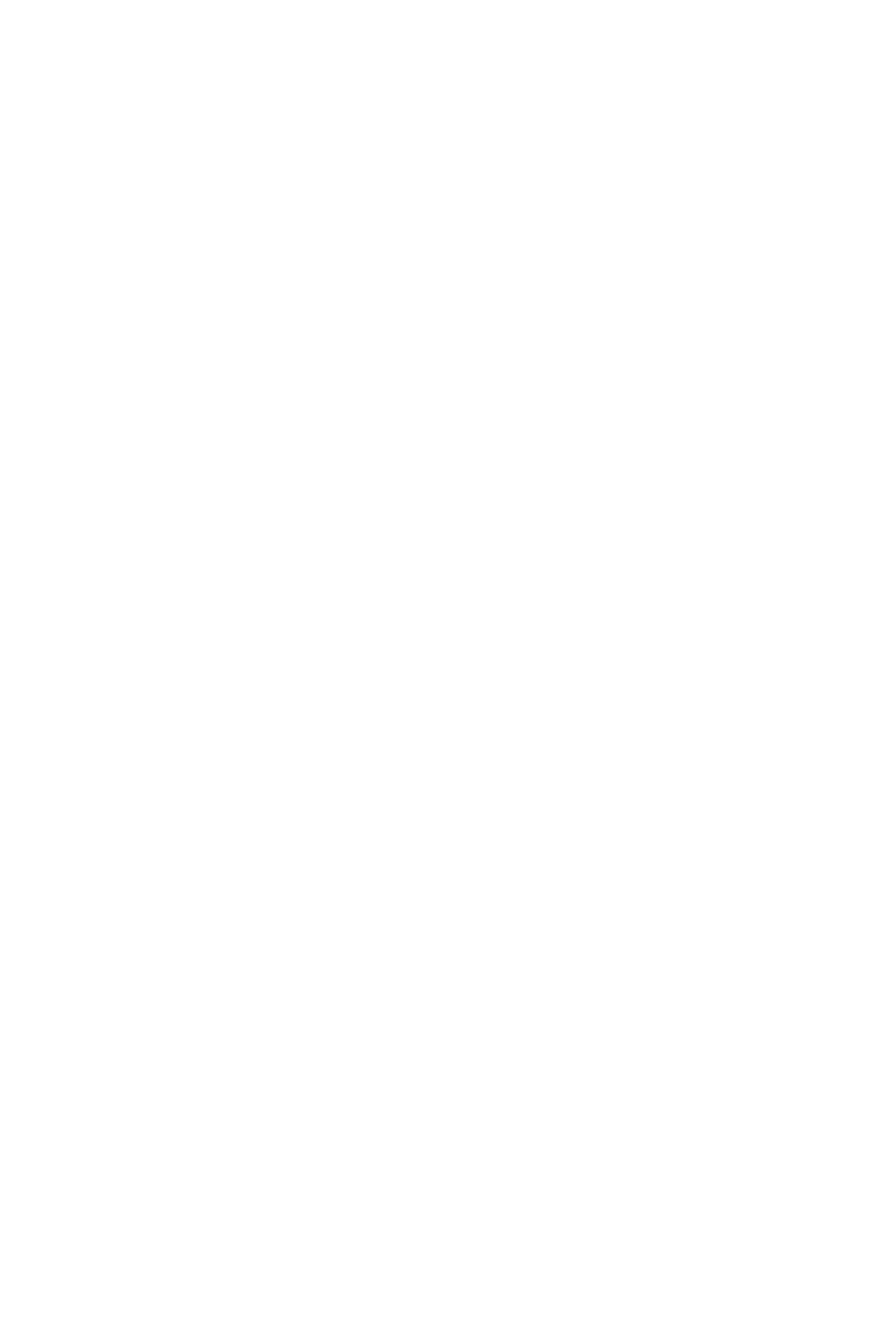What is the license number?
Examine the webpage screenshot and provide an in-depth answer to the question.

I found the license number by looking at the link element with the text '粤ICP备05041226号-1' which is located at the bottom of the webpage.